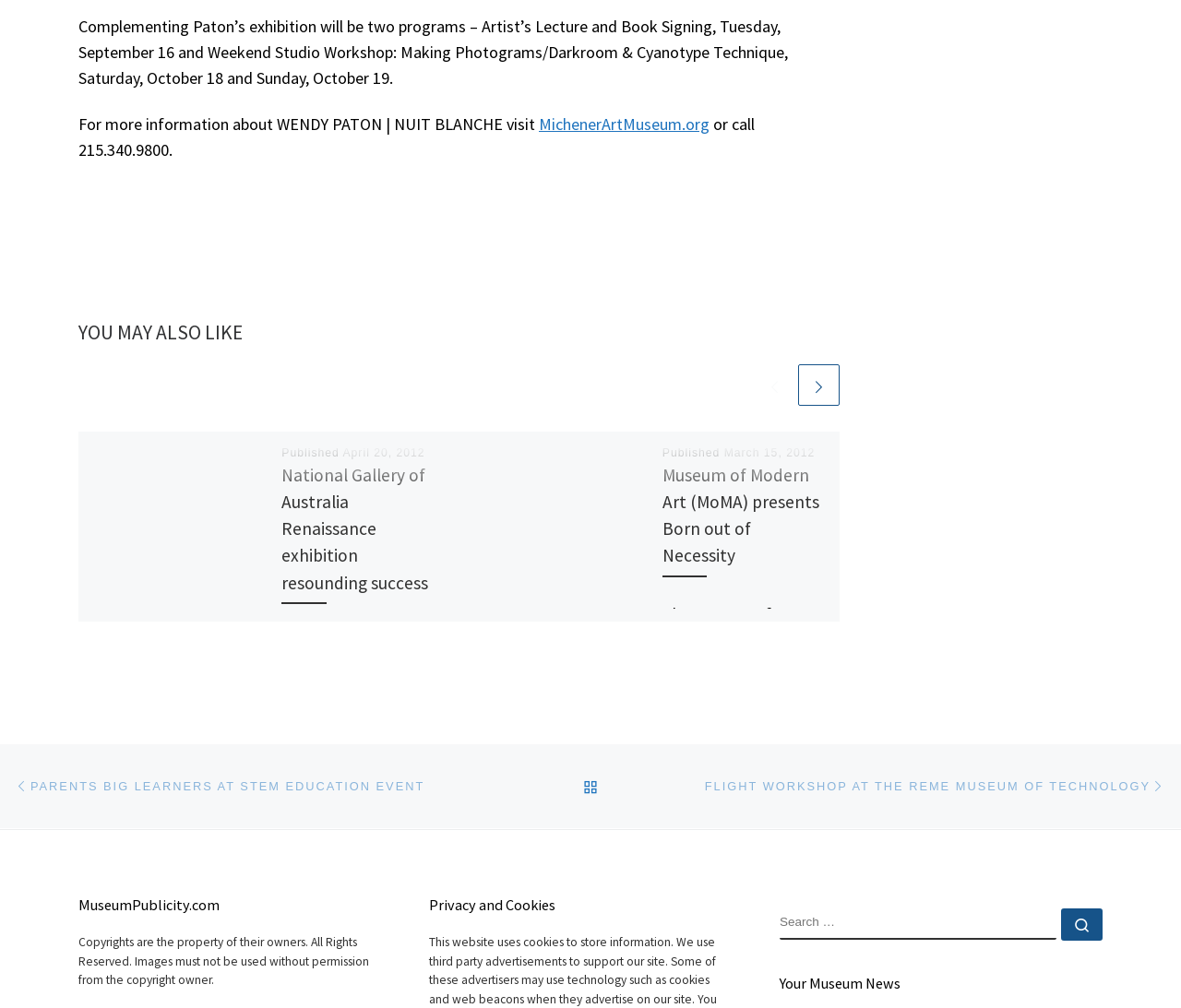What is the date of the second article?
Examine the image and give a concise answer in one word or a short phrase.

March 15, 2012